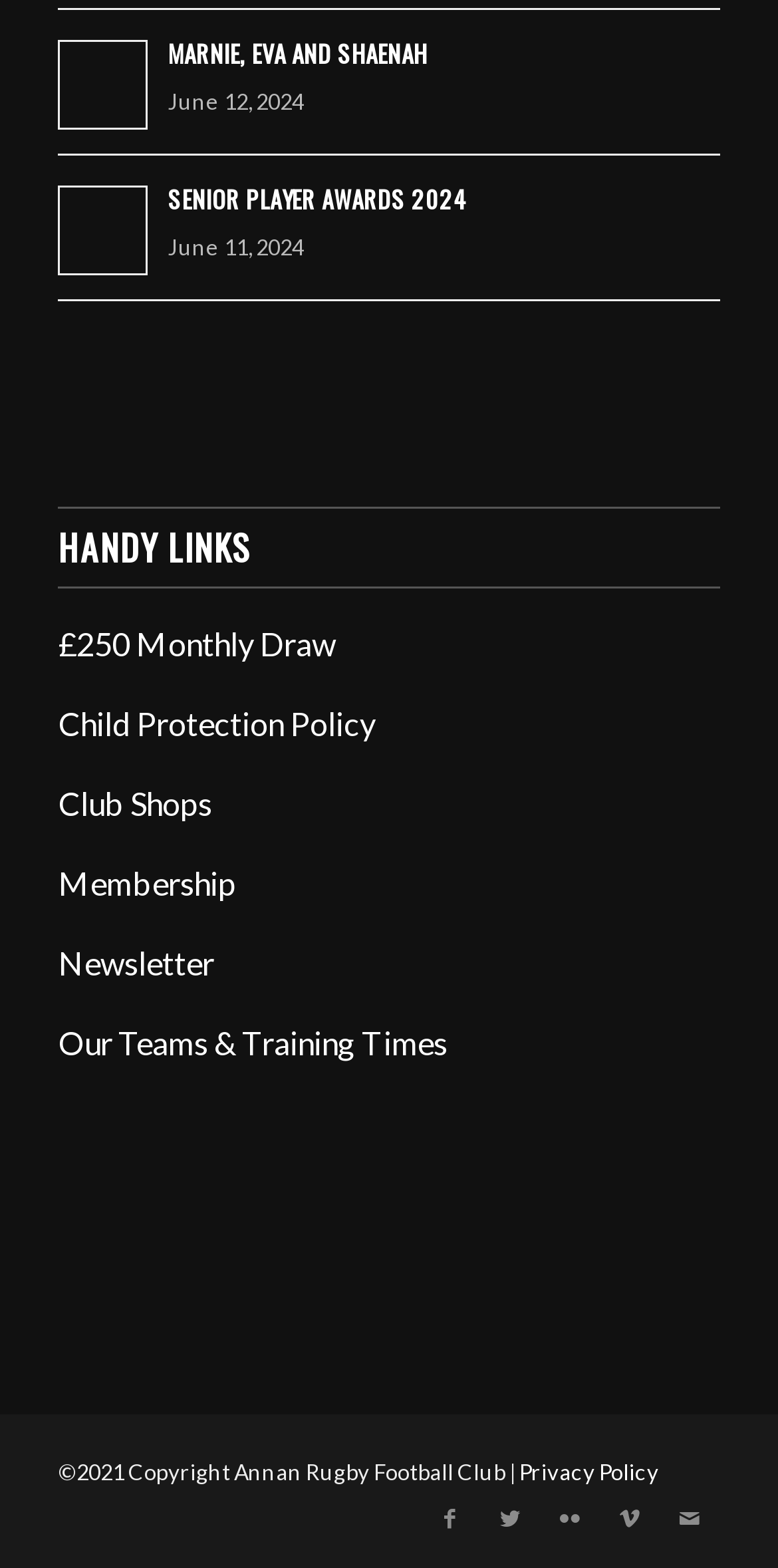Please find the bounding box for the UI component described as follows: "Event Etiquette for Different Events".

None